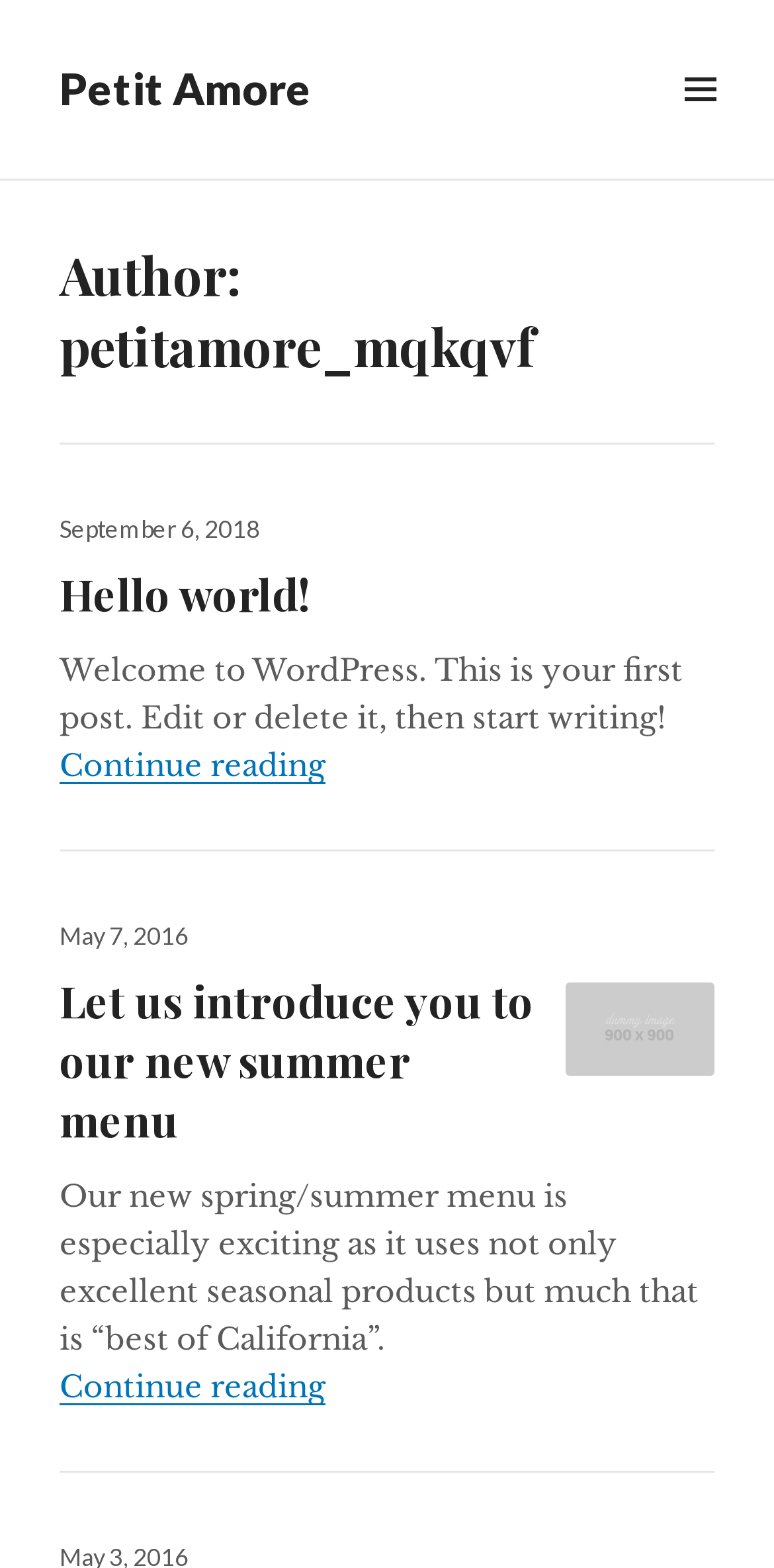Determine the bounding box coordinates for the element that should be clicked to follow this instruction: "Click the Home link". The coordinates should be given as four float numbers between 0 and 1, in the format [left, top, right, bottom].

None